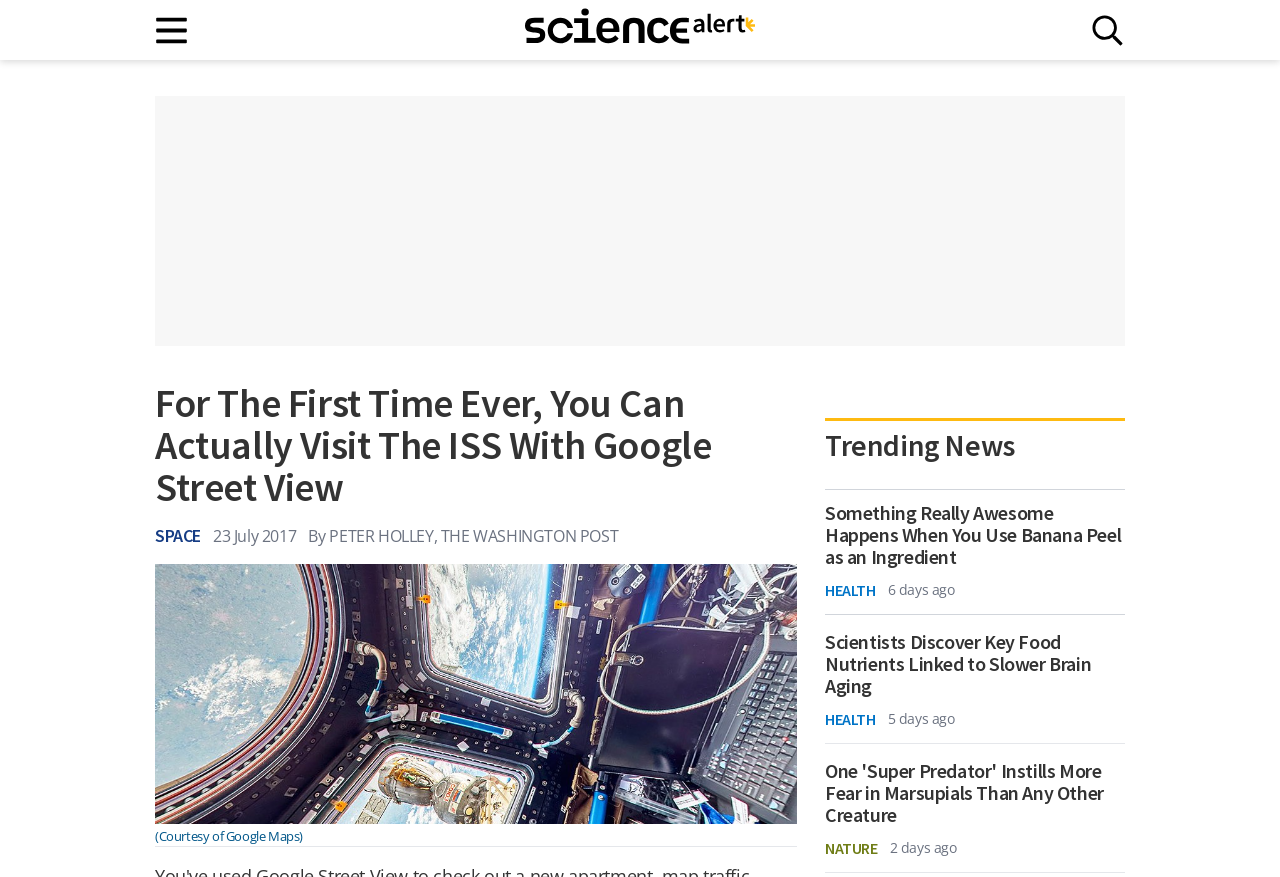Specify the bounding box coordinates of the area to click in order to follow the given instruction: "Click the Home button."

None